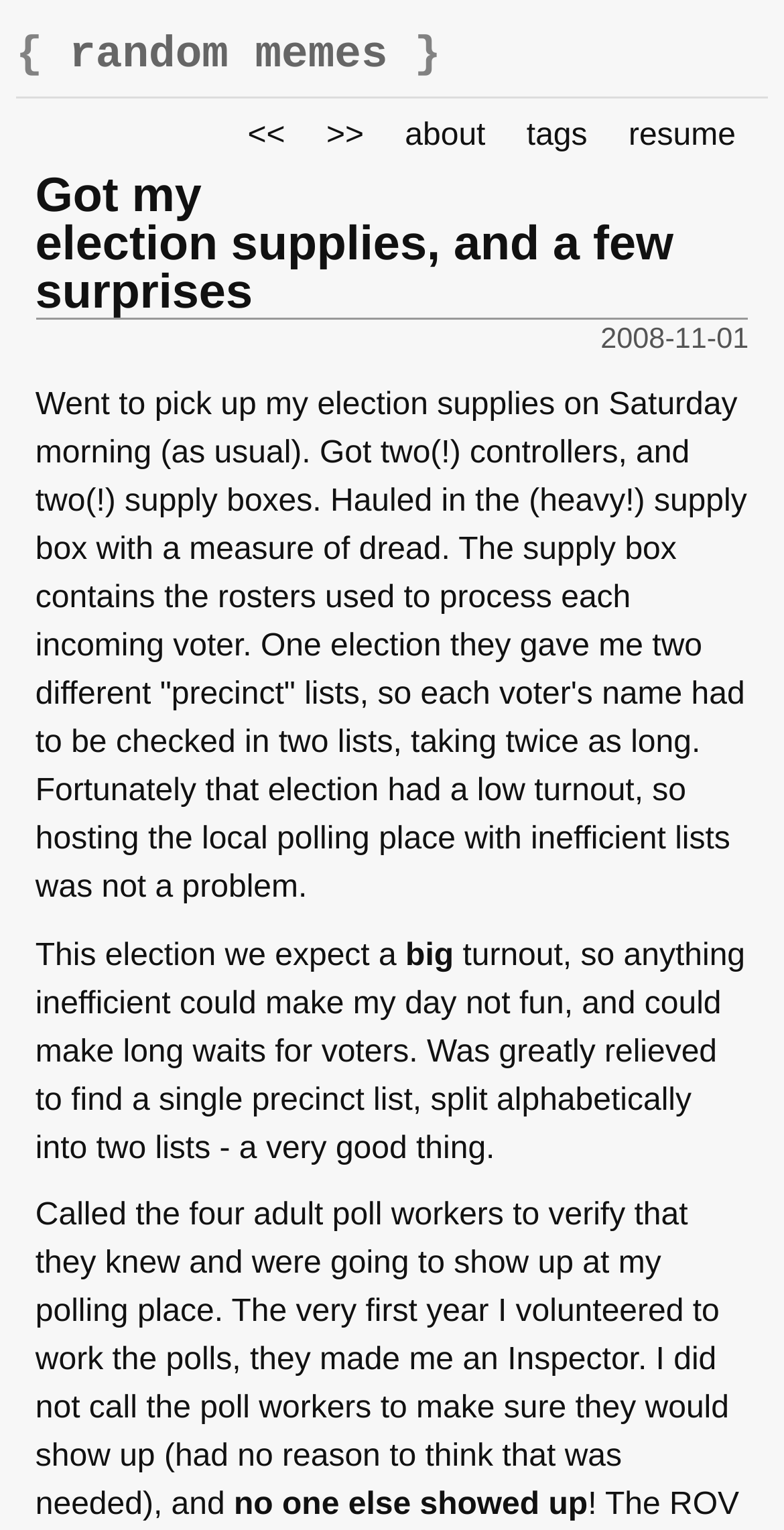Please analyze the image and give a detailed answer to the question:
What is the expected turnout for this election?

I found the text 'This election we expect a big turnout' in the static text elements located at [0.045, 0.613, 0.517, 0.636] and [0.517, 0.613, 0.579, 0.636] which suggests that the expected turnout for this election is big.